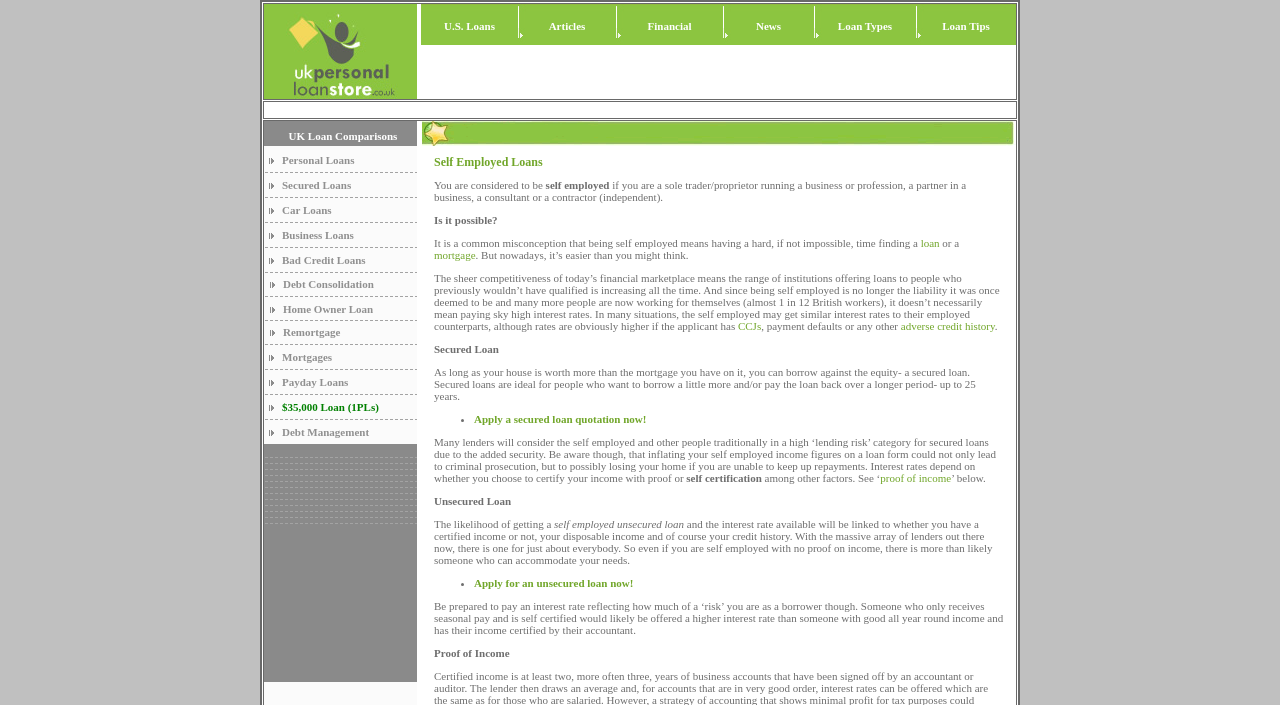Identify the bounding box coordinates for the element you need to click to achieve the following task: "Click on Loan Types". The coordinates must be four float values ranging from 0 to 1, formatted as [left, top, right, bottom].

[0.655, 0.028, 0.697, 0.045]